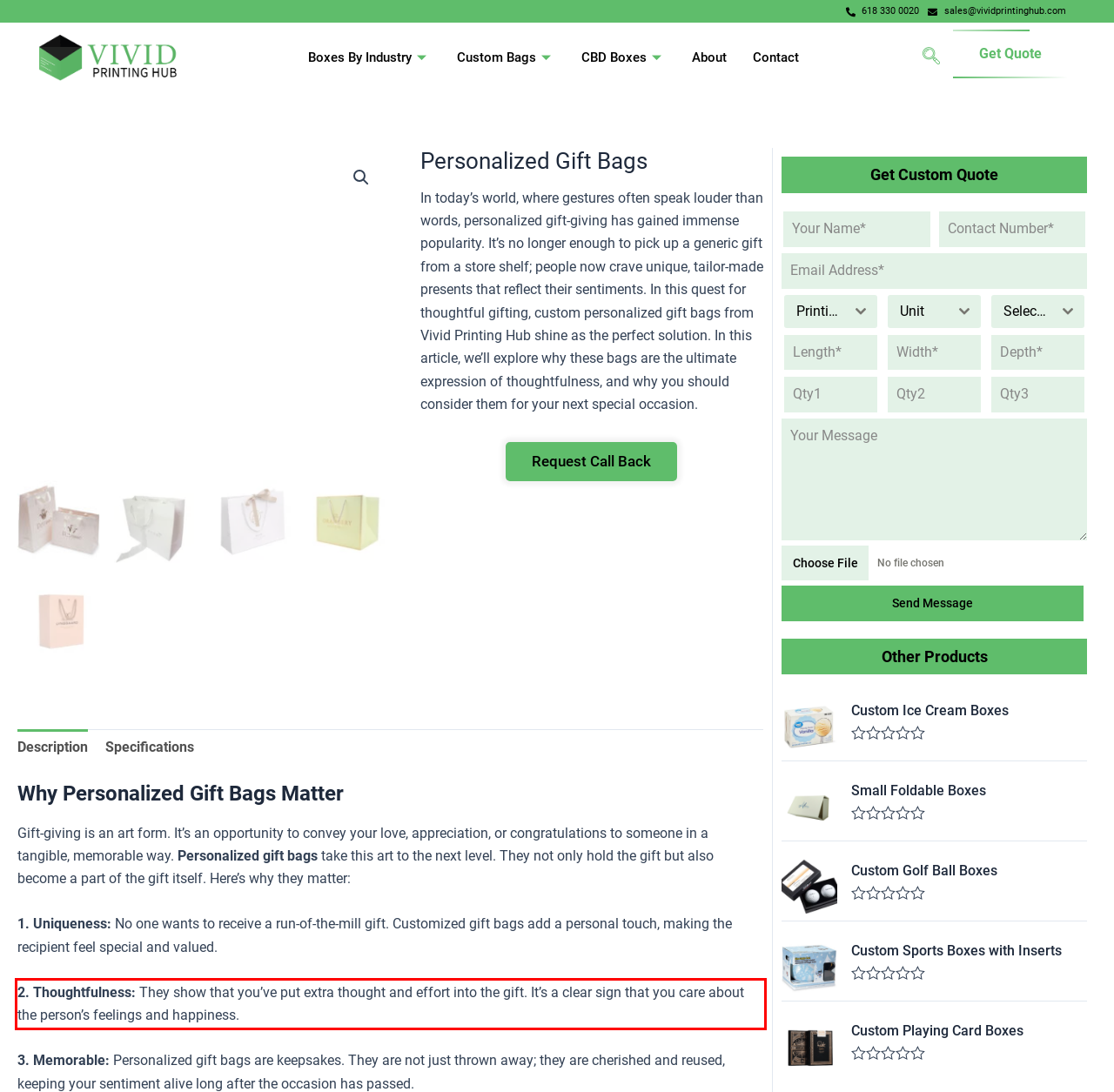Analyze the screenshot of the webpage that features a red bounding box and recognize the text content enclosed within this red bounding box.

2. Thoughtfulness: They show that you’ve put extra thought and effort into the gift. It’s a clear sign that you care about the person’s feelings and happiness.